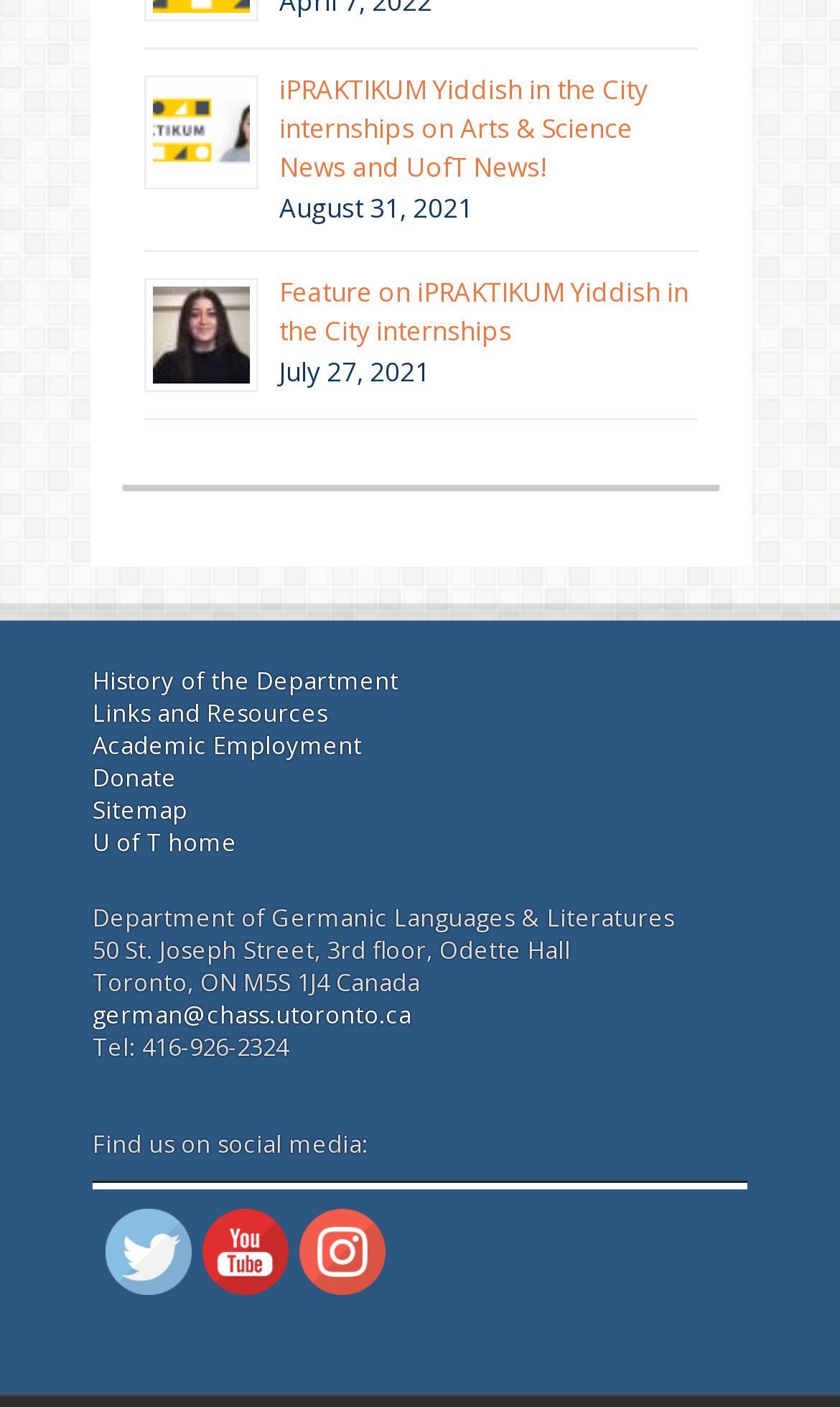What social media platform is represented by the image with the link 'Twitter'?
Utilize the image to construct a detailed and well-explained answer.

I found the answer by looking at the image element associated with the link 'Twitter', which represents the Twitter social media platform.